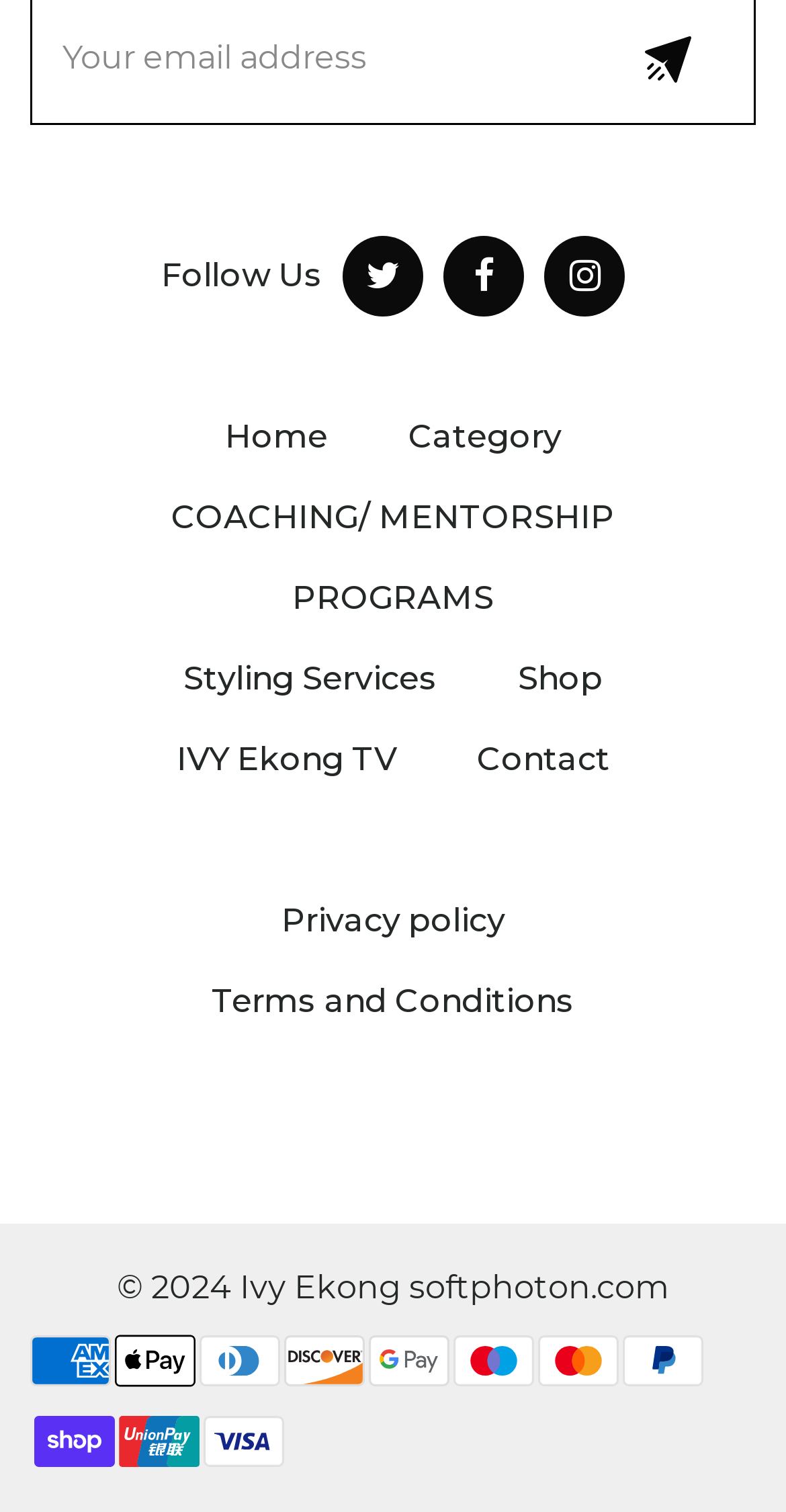What payment methods are accepted?
Using the image, respond with a single word or phrase.

Multiple